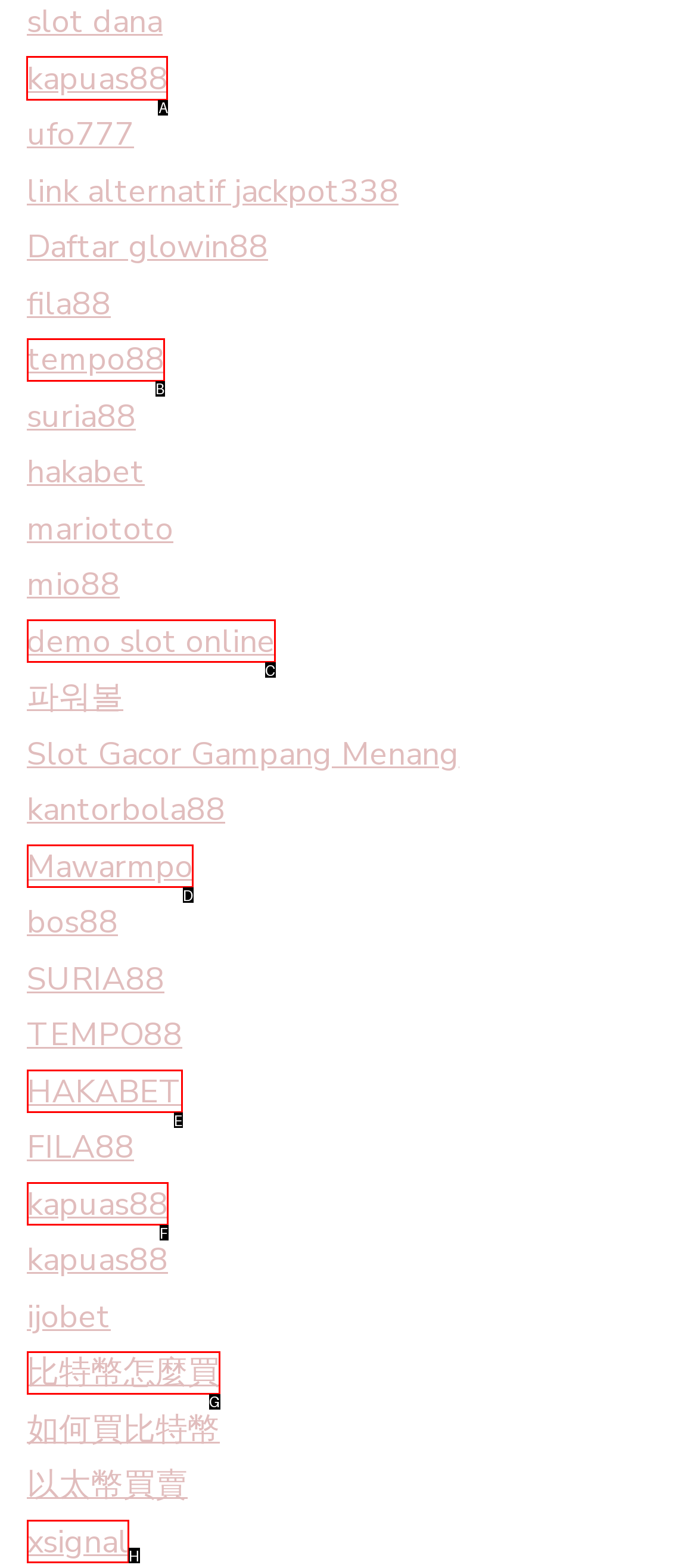Identify the letter of the UI element you need to select to accomplish the task: visit kapuas88.
Respond with the option's letter from the given choices directly.

A